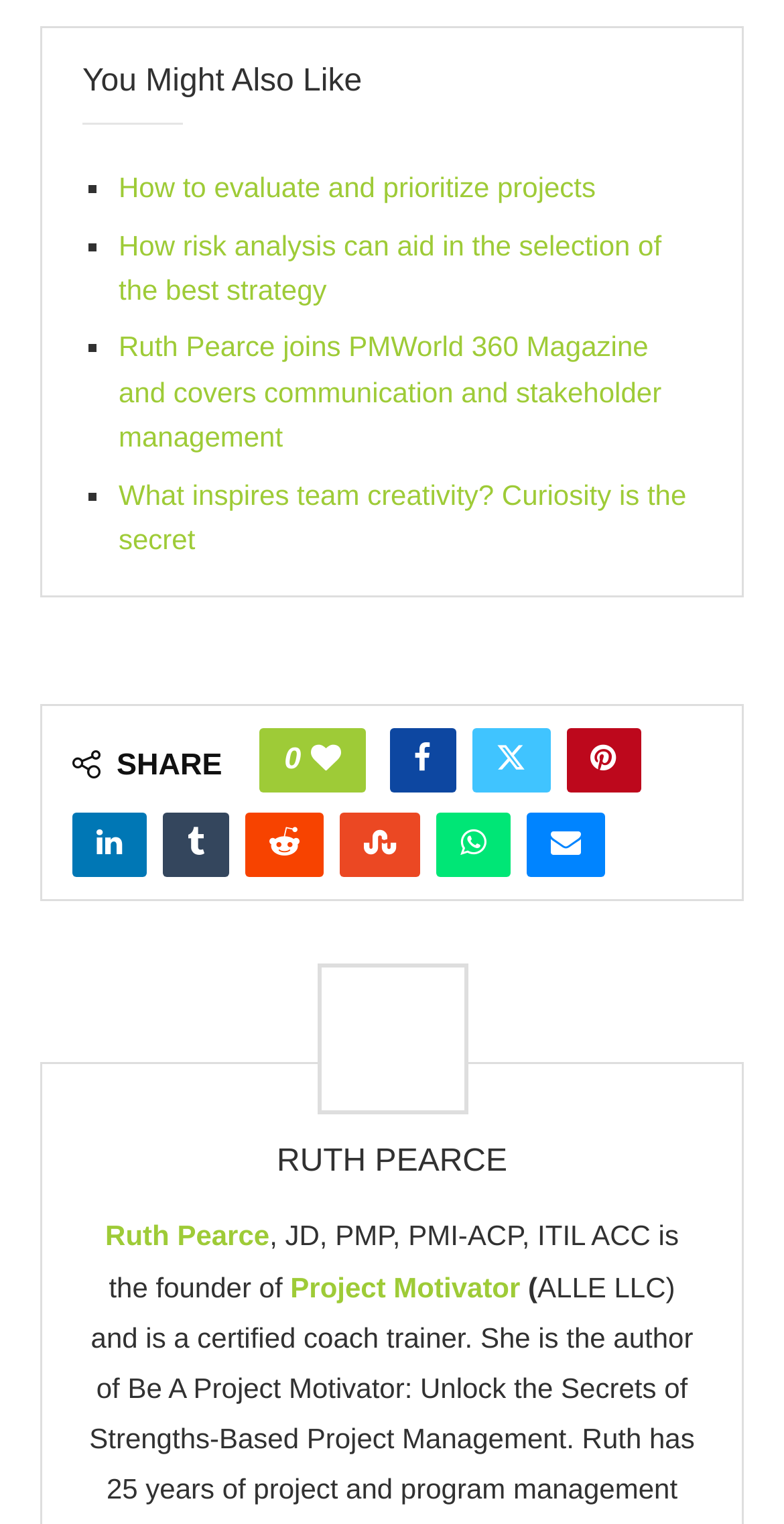With reference to the screenshot, provide a detailed response to the question below:
How many related articles are suggested?

The answer can be found by counting the number of link elements with text starting with 'How to' or 'What inspires', which are four related articles suggested at the top of the webpage.